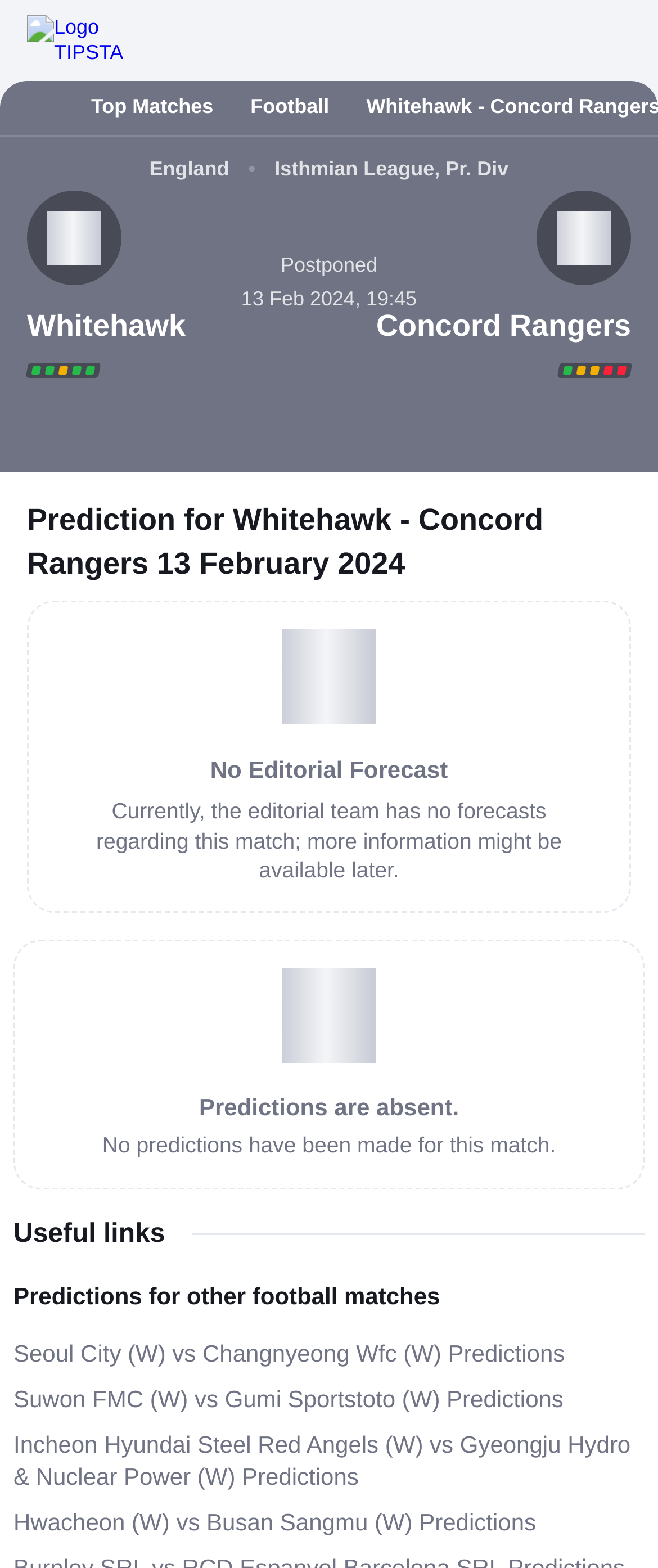Pinpoint the bounding box coordinates for the area that should be clicked to perform the following instruction: "Go to Home page".

None